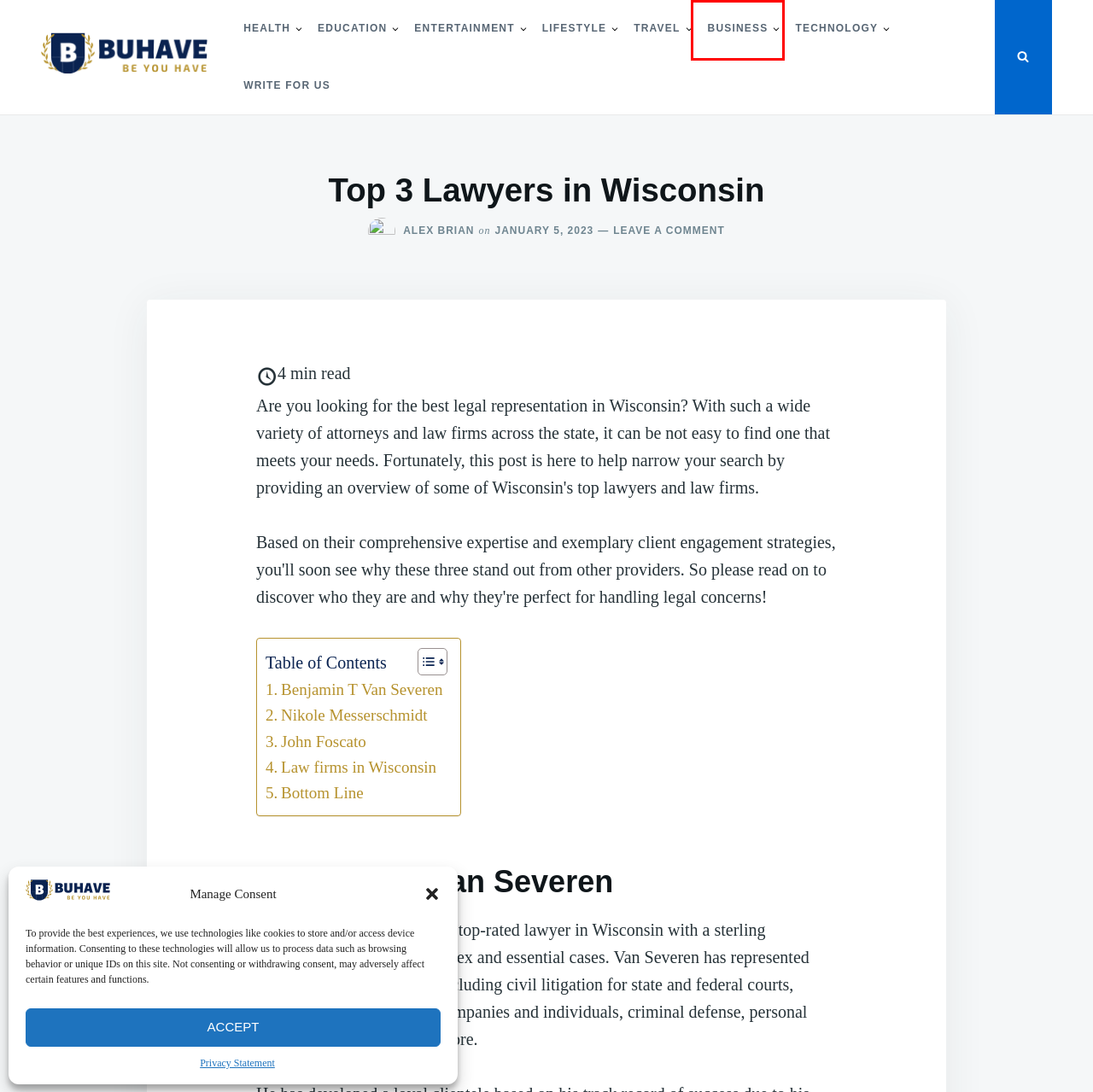View the screenshot of the webpage containing a red bounding box around a UI element. Select the most fitting webpage description for the new page shown after the element in the red bounding box is clicked. Here are the candidates:
A. Privacy Policy | Buhave.com
B. Education | BUHAVE
C. Travel | BUHAVE
D. Business | BUHAVE
E. Write for us | Health, Lifestyle, Fashion, & Education
F. Lifestyle | BUHAVE
G. BUHAVE
H. Health | BUHAVE

D